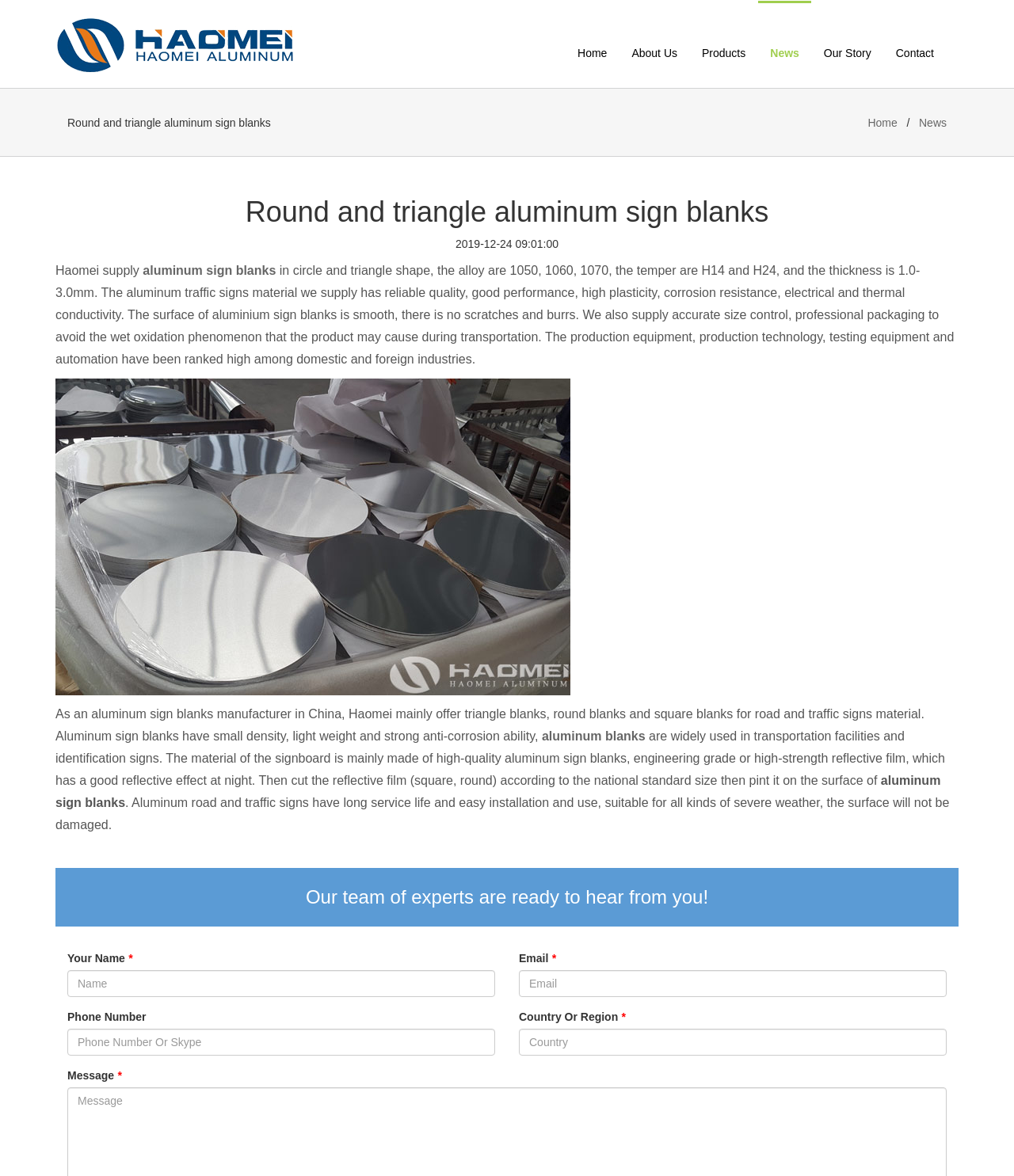Show the bounding box coordinates of the region that should be clicked to follow the instruction: "Enter your name in the input field."

[0.066, 0.825, 0.488, 0.848]